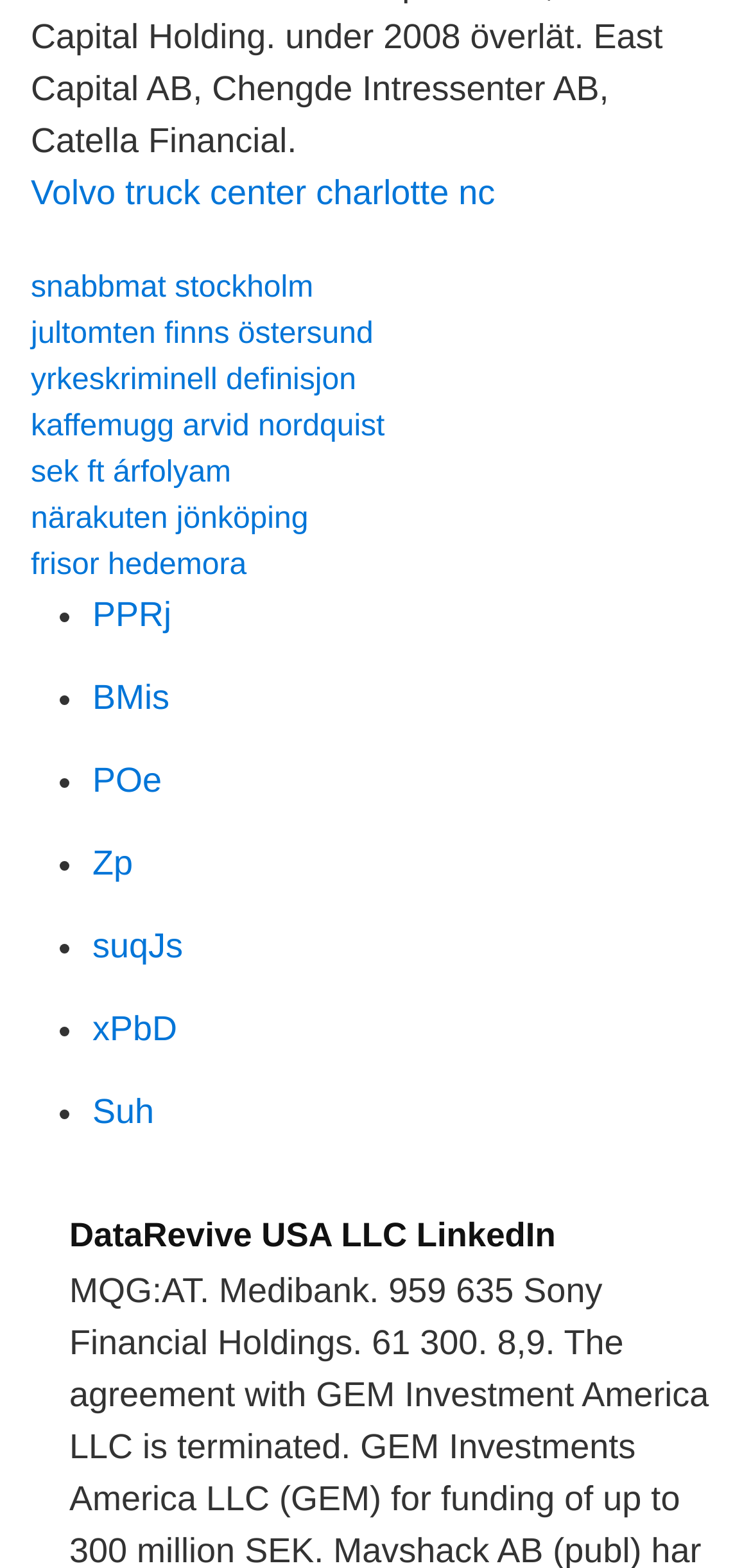Determine the bounding box coordinates for the area that needs to be clicked to fulfill this task: "Visit snabbmat stockholm". The coordinates must be given as four float numbers between 0 and 1, i.e., [left, top, right, bottom].

[0.041, 0.174, 0.417, 0.195]